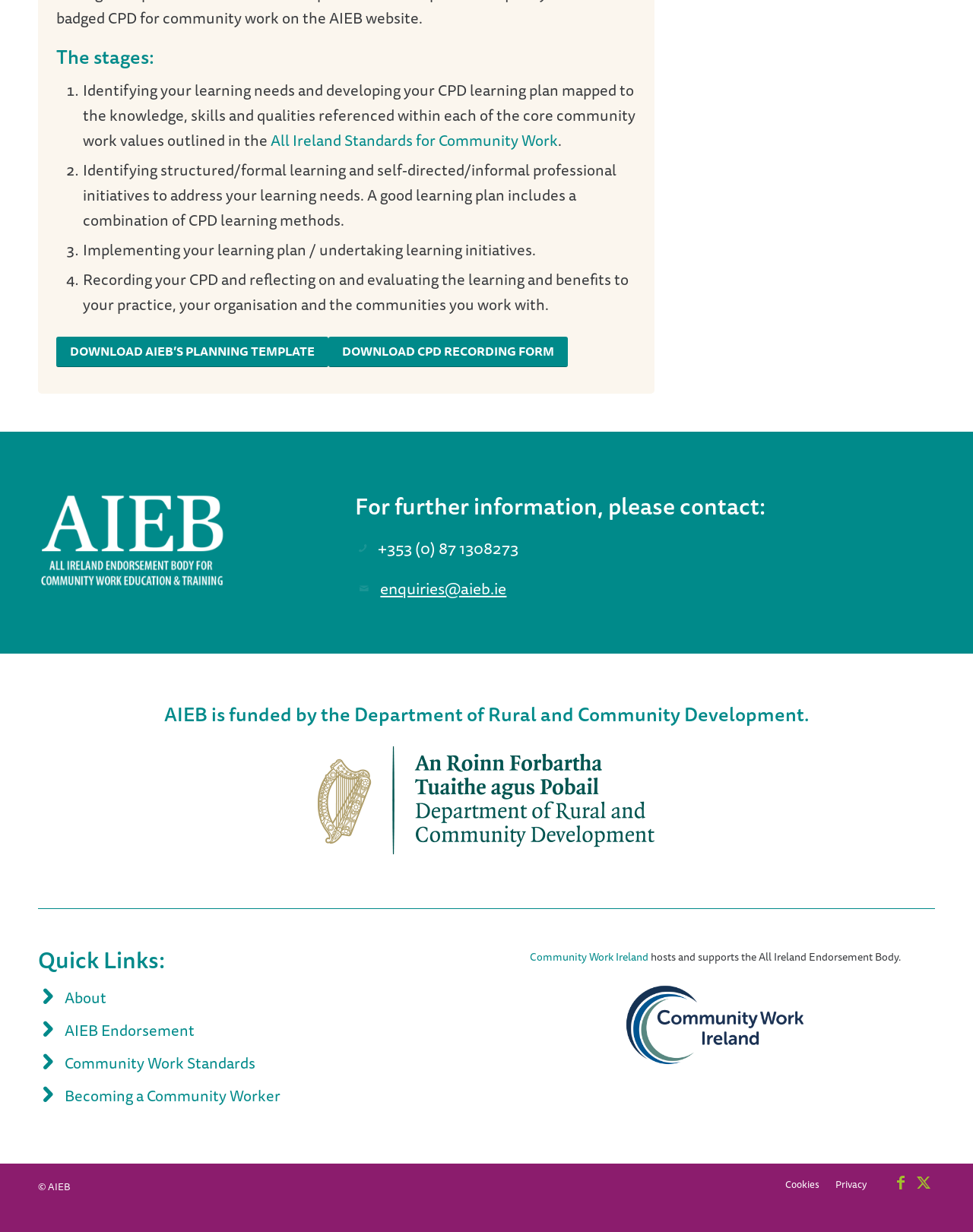Provide a short, one-word or phrase answer to the question below:
What is the purpose of AIEB?

Endorsement Body